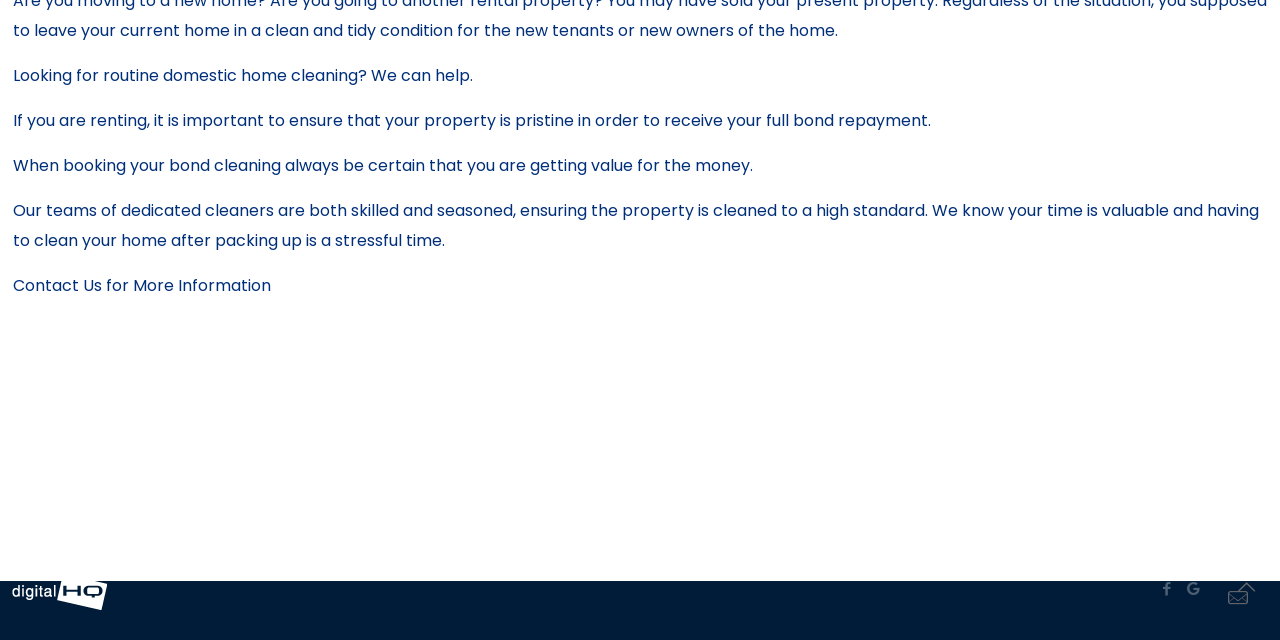Determine the bounding box coordinates for the HTML element described here: "Office Cleaning".

[0.759, 0.666, 0.871, 0.702]